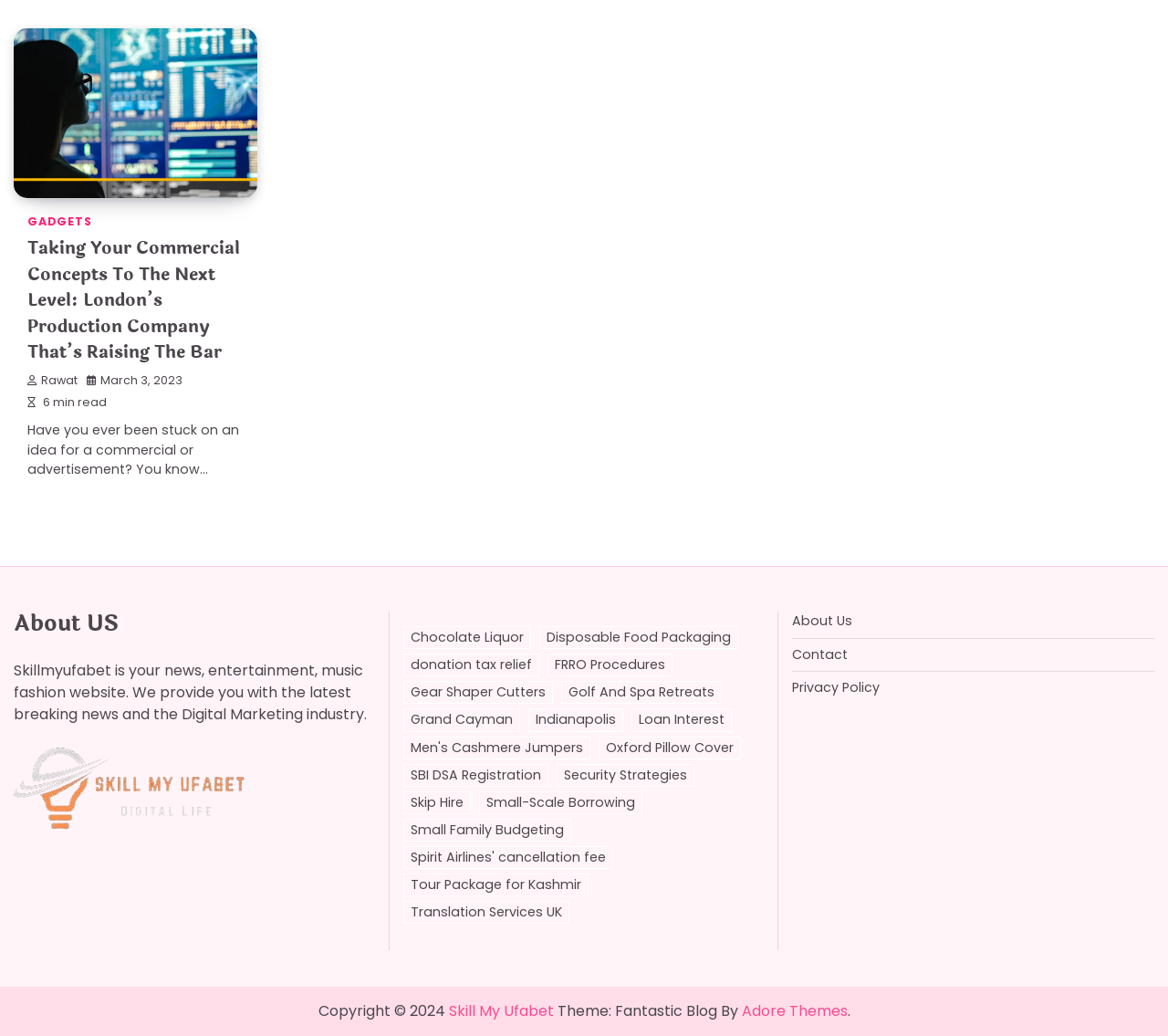What is the date of the article?
Provide a fully detailed and comprehensive answer to the question.

The date of the article is mentioned below the heading, which states 'March 3, 2023'.